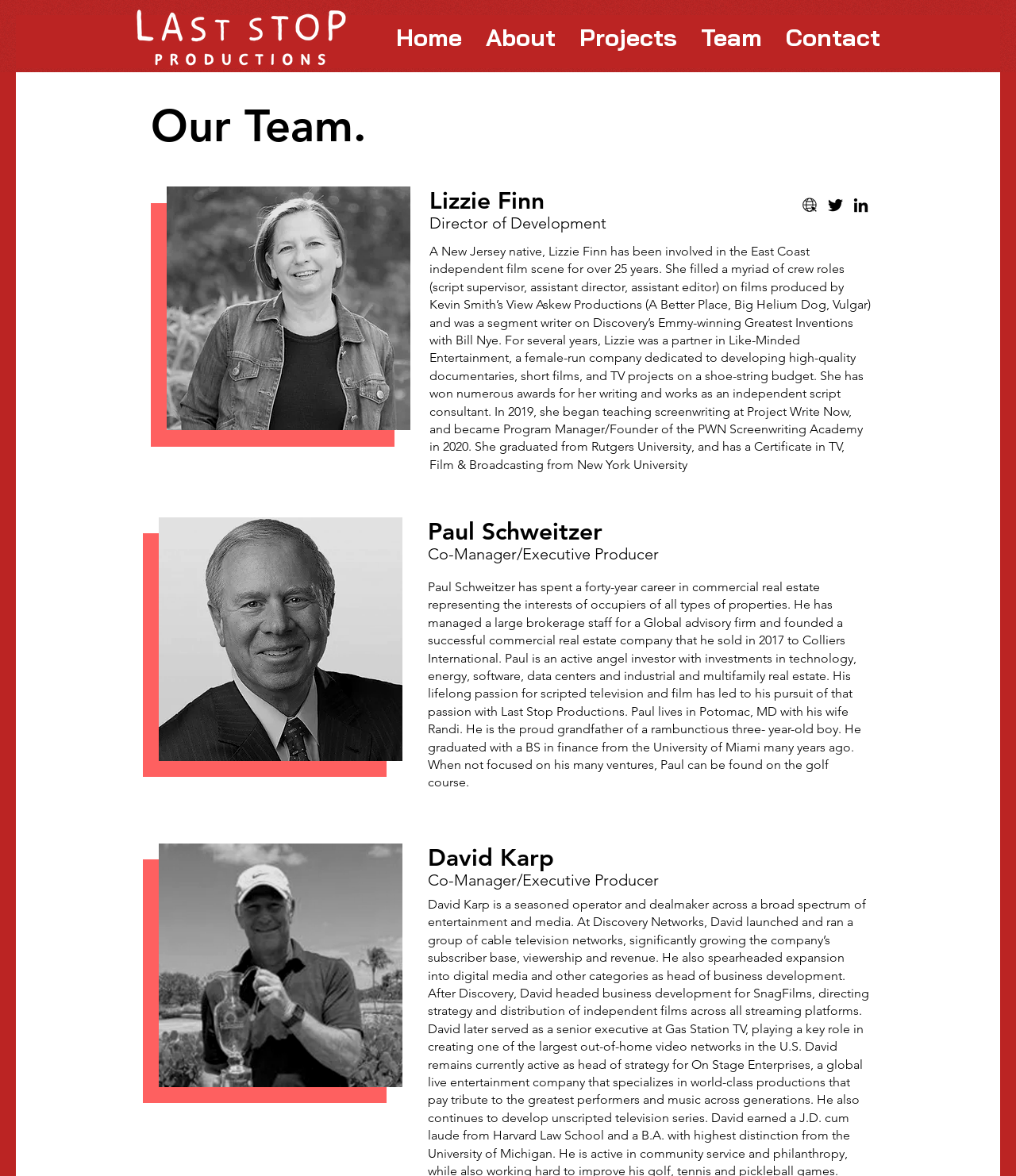How many team members are listed?
Refer to the image and respond with a one-word or short-phrase answer.

3